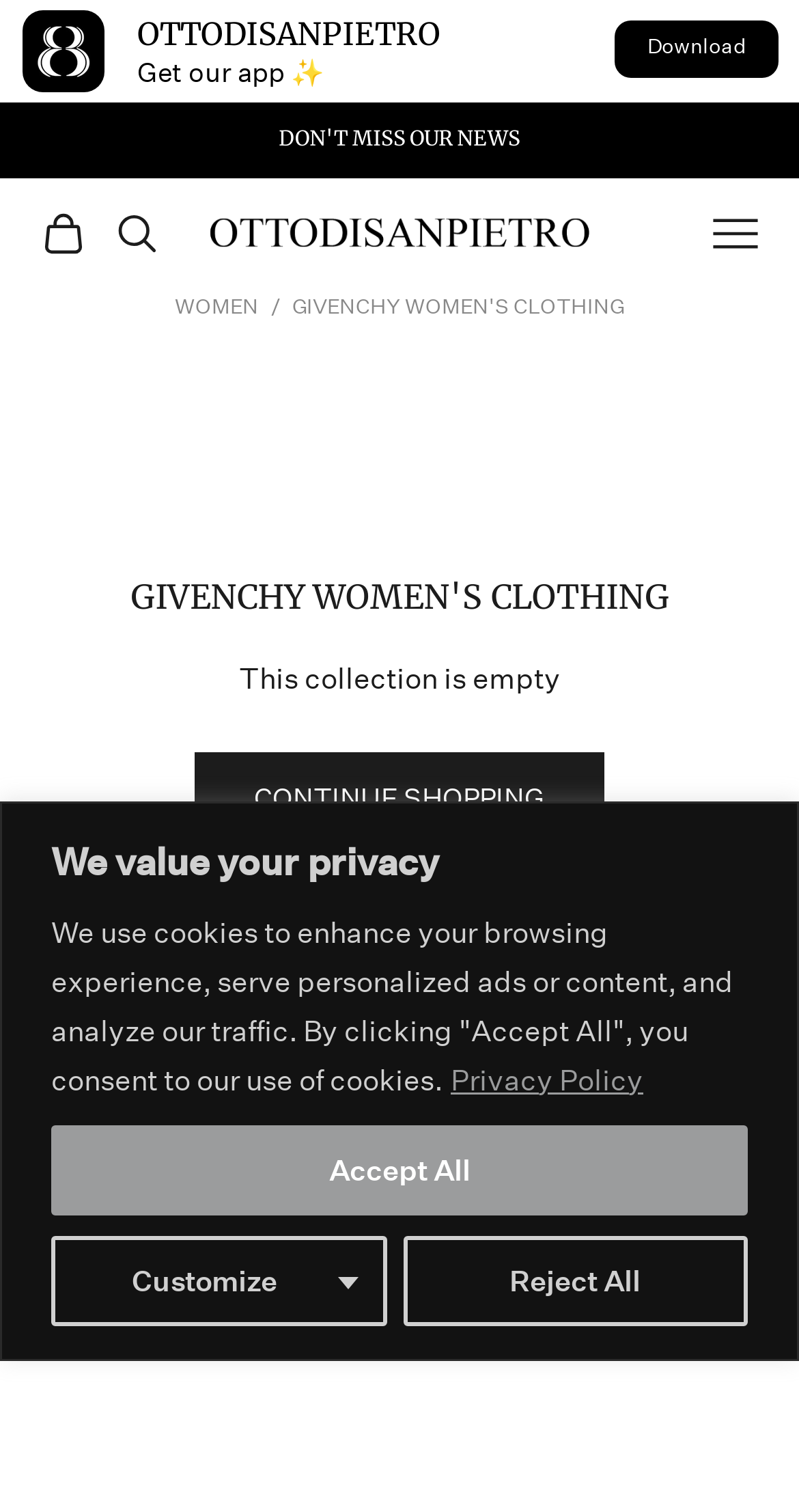Give a succinct answer to this question in a single word or phrase: 
What is the purpose of the 'Open navigation menu' button?

to open sidebar menu